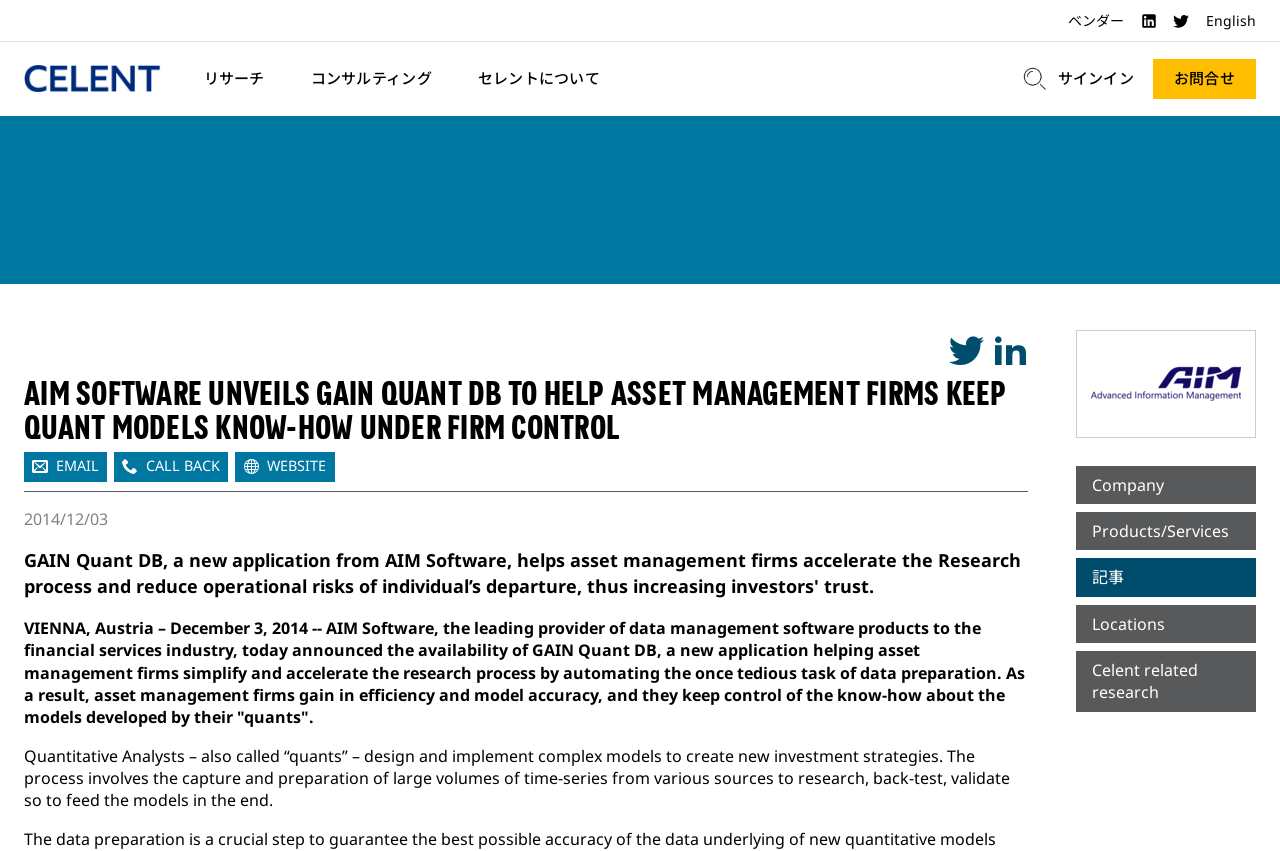Calculate the bounding box coordinates of the UI element given the description: "parent_node: サインイン".

[0.798, 0.078, 0.818, 0.107]